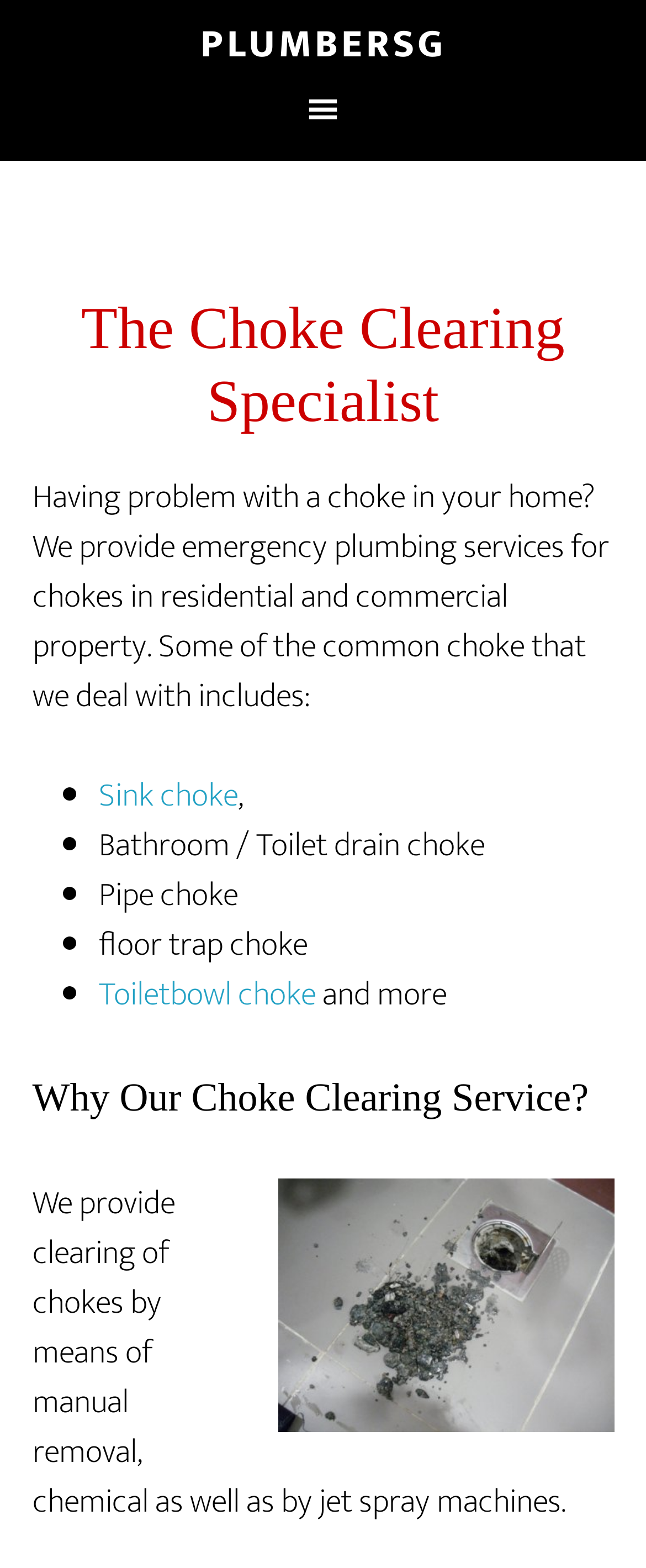What type of services does PlumberSG provide?
Please respond to the question with a detailed and informative answer.

Based on the webpage, PlumberSG provides emergency plumbing services for chokes in residential and commercial properties, as stated in the StaticText element with the text 'Having problem with a choke in your home? We provide emergency plumbing services for chokes in residential and commercial property.'